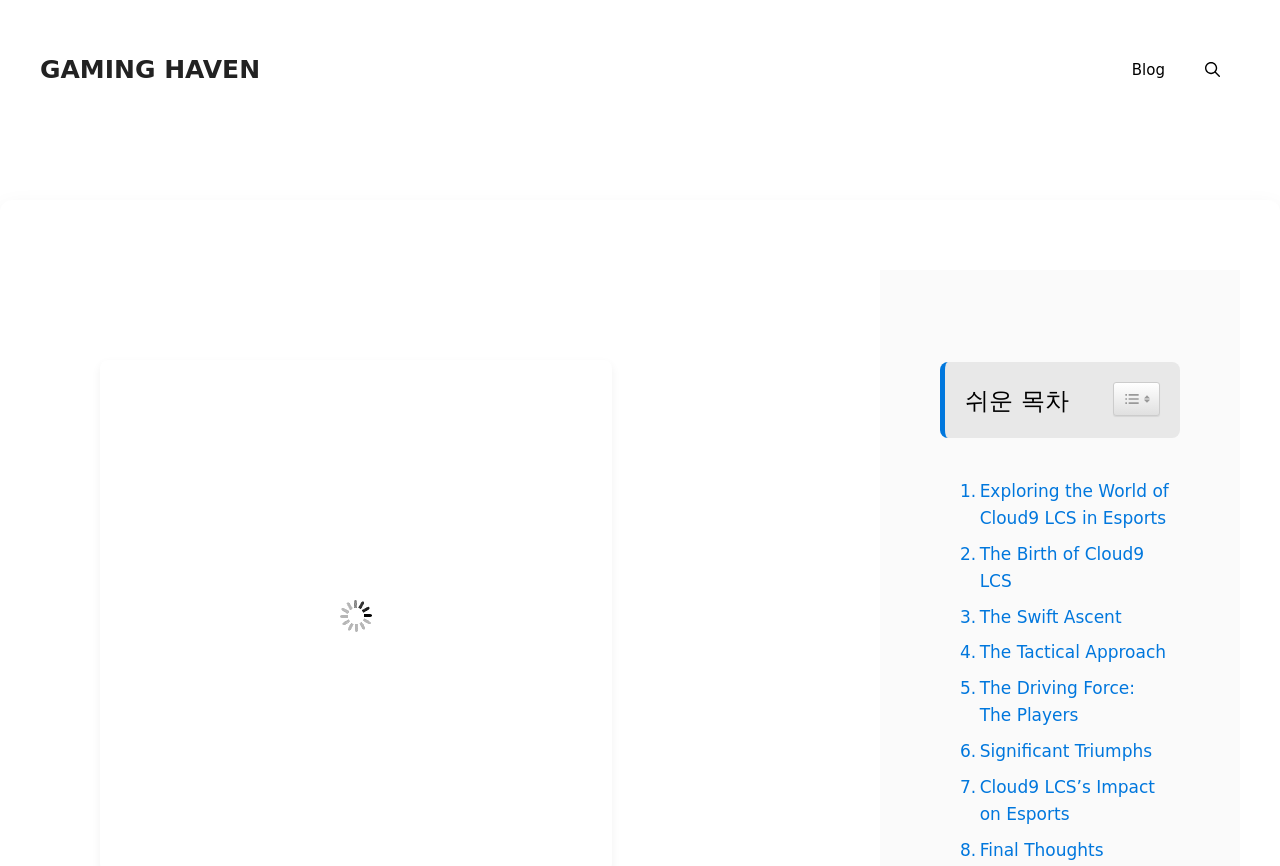Could you specify the bounding box coordinates for the clickable section to complete the following instruction: "read about Exploring the World of Cloud9 LCS in Esports"?

[0.742, 0.552, 0.914, 0.615]